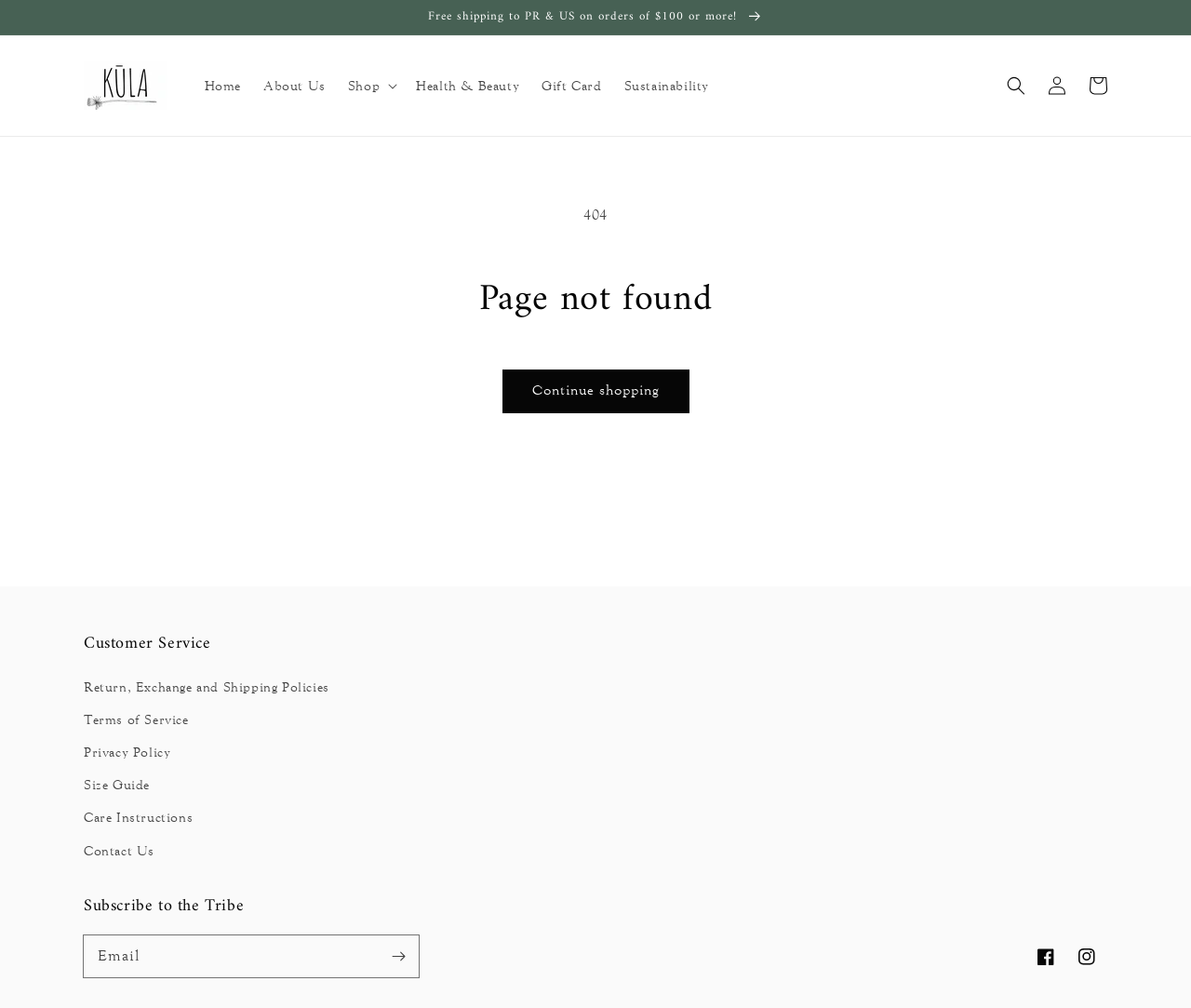Provide a brief response to the question below using a single word or phrase: 
What is the company name?

Kūla by SFA